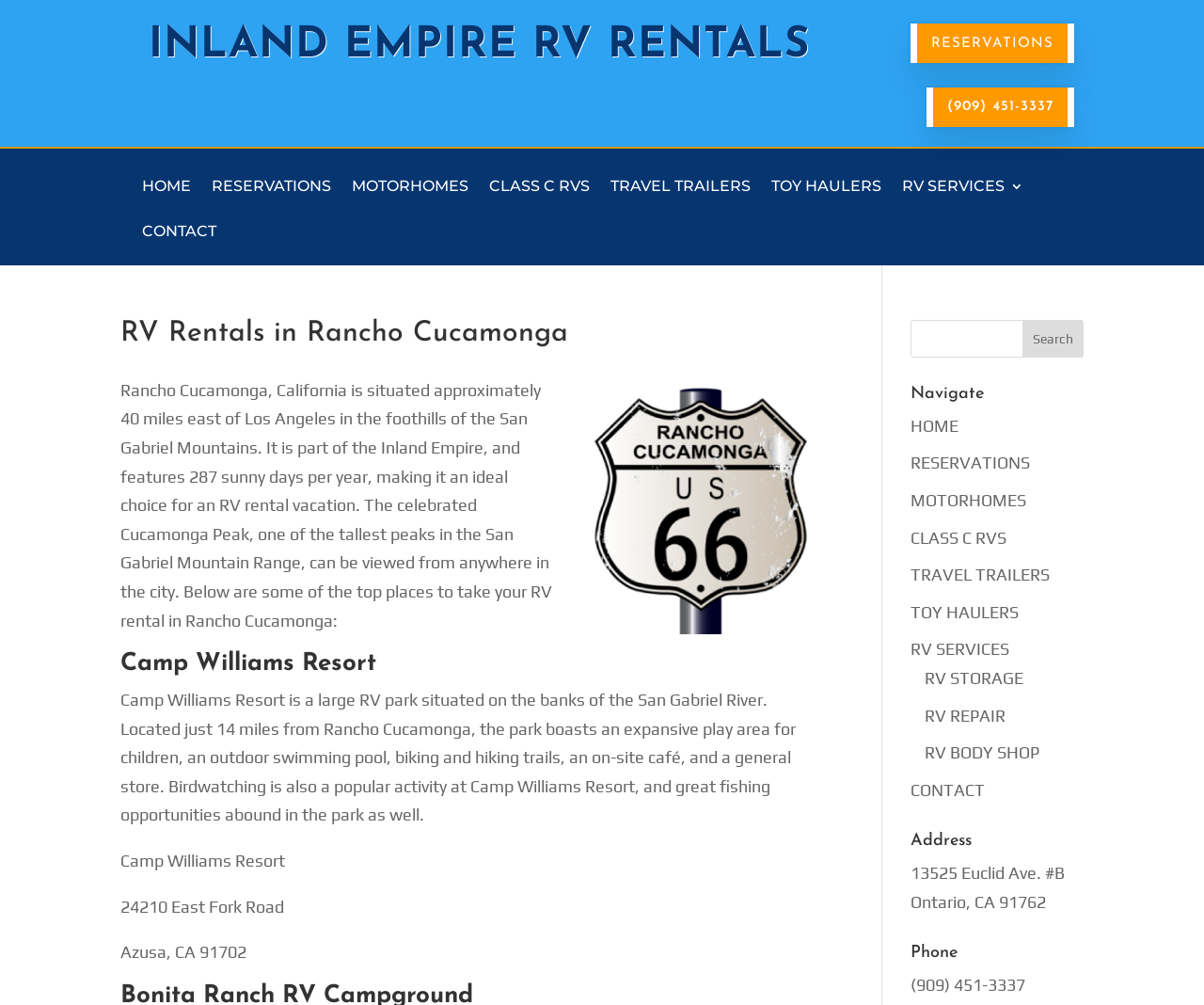Please determine the bounding box coordinates of the element's region to click in order to carry out the following instruction: "Visit the 'Camp Williams Resort' page". The coordinates should be four float numbers between 0 and 1, i.e., [left, top, right, bottom].

[0.1, 0.648, 0.312, 0.673]